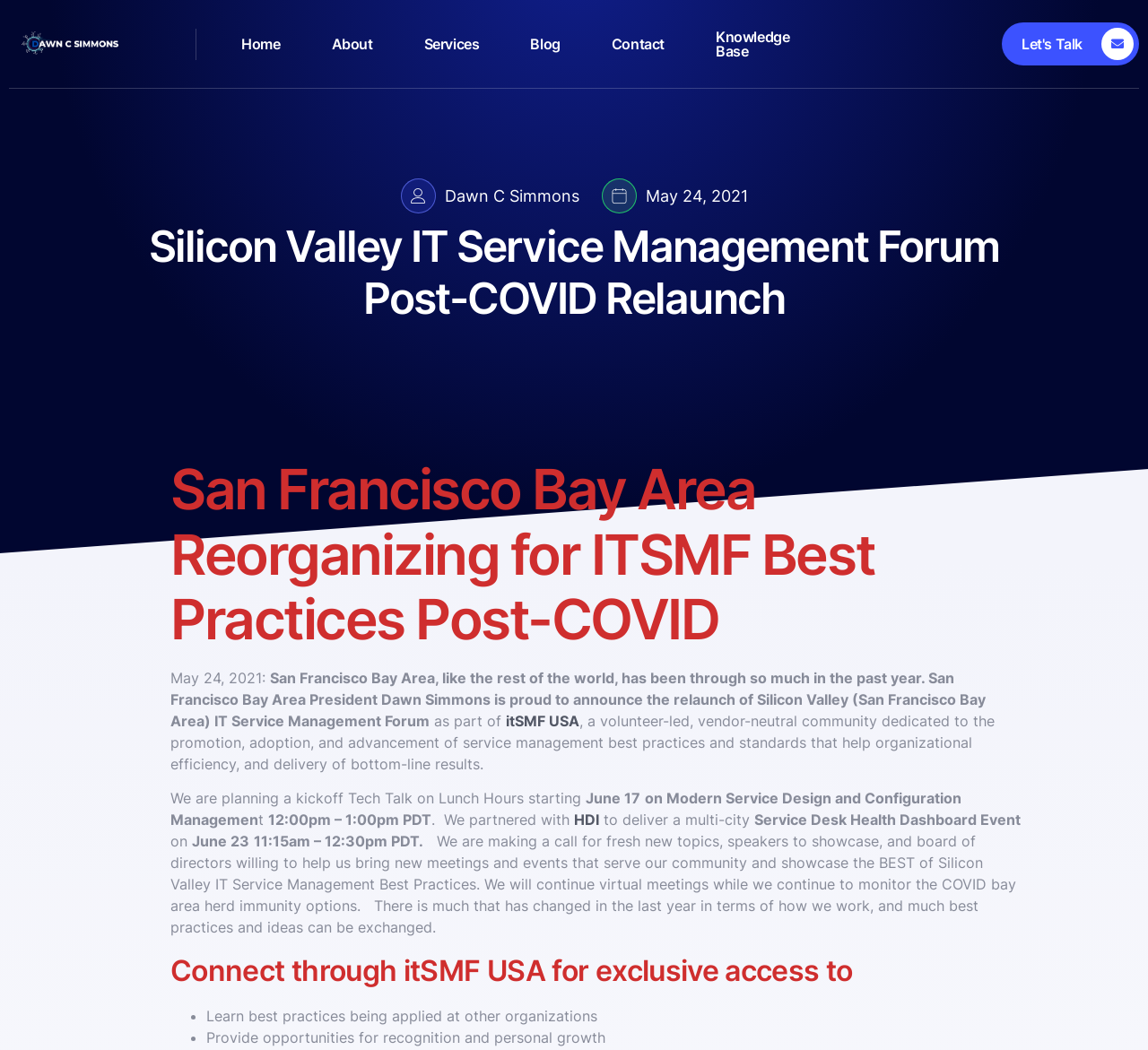Locate the UI element described by itSMF USA in the provided webpage screenshot. Return the bounding box coordinates in the format (top-left x, top-left y, bottom-right x, bottom-right y), ensuring all values are between 0 and 1.

[0.441, 0.678, 0.505, 0.695]